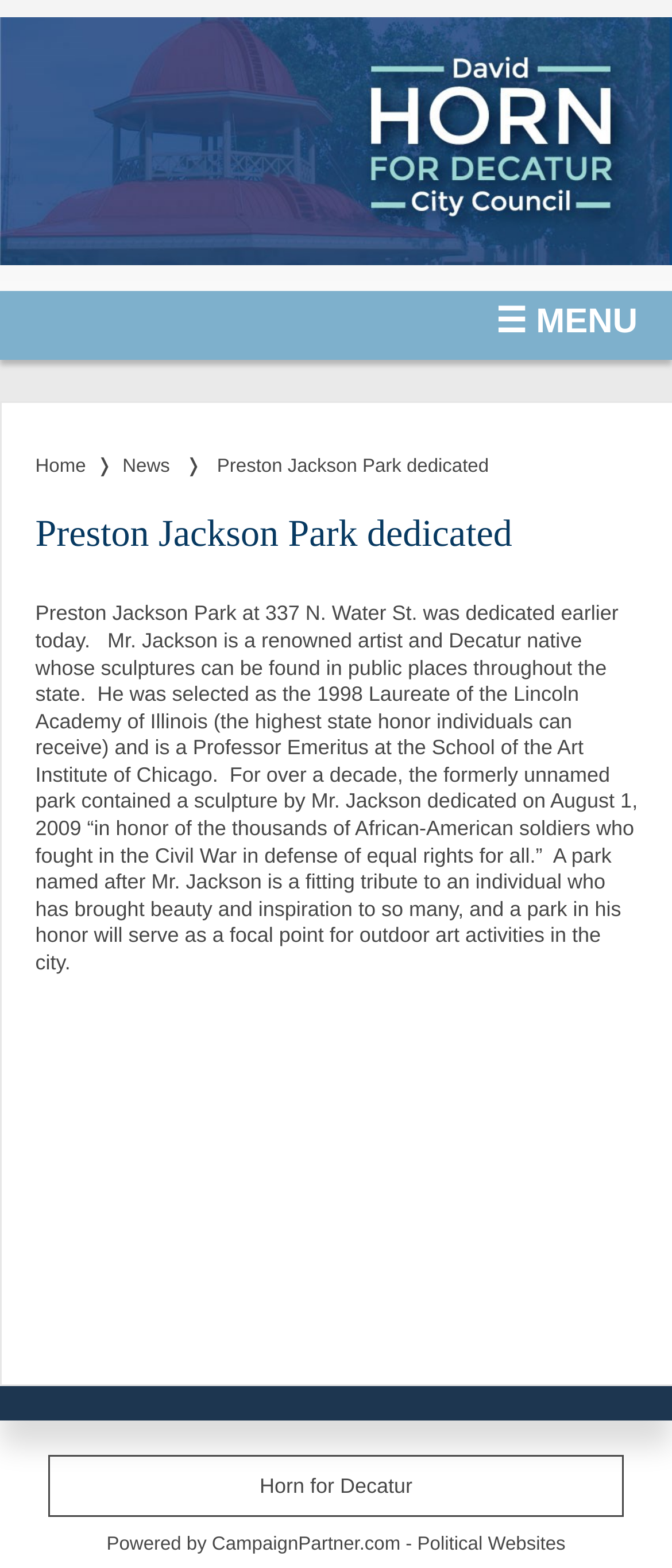Give a detailed account of the webpage.

The webpage is about the dedication of Preston Jackson Park, located at 337 N. Water St. At the top of the page, there is a banner with a link and an image, spanning the entire width of the page. Below this banner, there is a menu section with a "MENU" button on the right side and links to "Home" and "News" on the left side, separated by static text elements.

The main content of the page is a heading that reads "Preston Jackson Park dedicated", followed by a paragraph of text that provides information about Preston Jackson, a renowned artist and Decatur native, and the park's history. The text is divided into several sentences, describing Mr. Jackson's achievements and the significance of the park.

At the bottom of the page, there are two static text elements, one reading "Horn for Decatur" and the other containing a copyright notice and a link to "Political Websites". The "Horn for Decatur" text is positioned above the copyright notice, near the bottom left corner of the page.